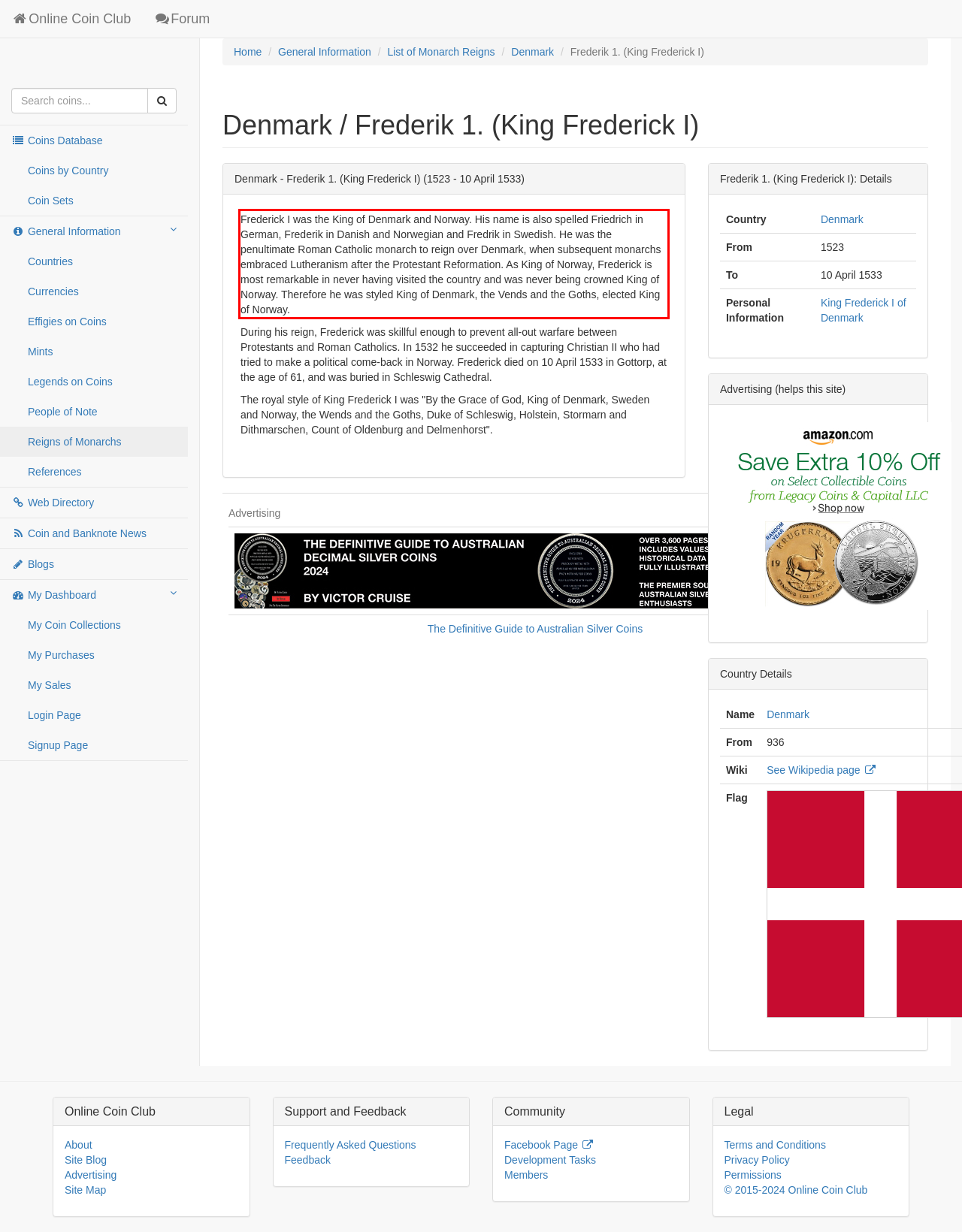You have a screenshot of a webpage with a red bounding box. Use OCR to generate the text contained within this red rectangle.

Frederick I was the King of Denmark and Norway. His name is also spelled Friedrich in German, Frederik in Danish and Norwegian and Fredrik in Swedish. He was the penultimate Roman Catholic monarch to reign over Denmark, when subsequent monarchs embraced Lutheranism after the Protestant Reformation. As King of Norway, Frederick is most remarkable in never having visited the country and was never being crowned King of Norway. Therefore he was styled King of Denmark, the Vends and the Goths, elected King of Norway.